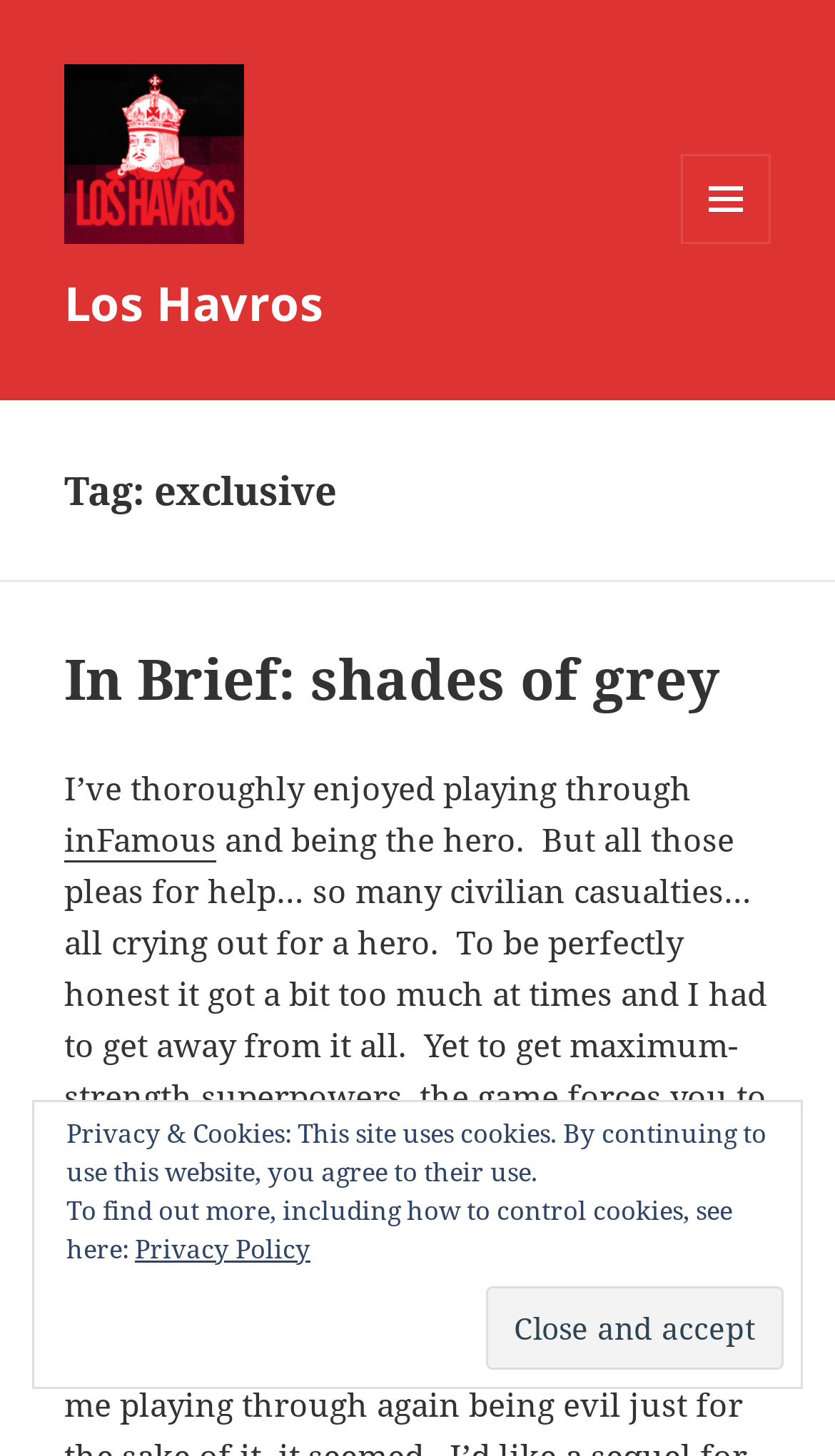Predict the bounding box coordinates of the UI element that matches this description: "inFamous". The coordinates should be in the format [left, top, right, bottom] with each value between 0 and 1.

[0.077, 0.561, 0.259, 0.592]